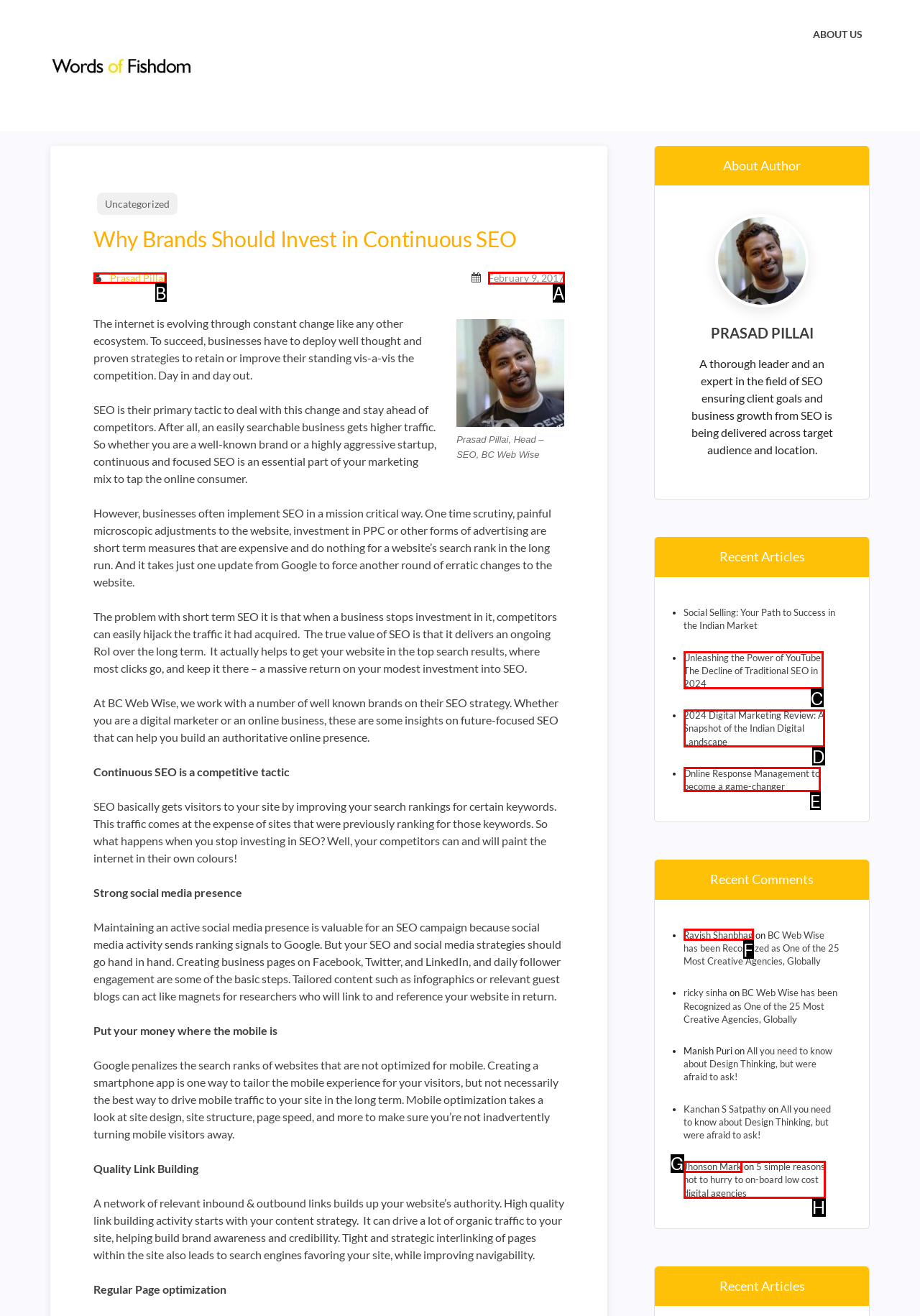Select the letter that corresponds to the UI element described as: Prasad Pillai
Answer by providing the letter from the given choices.

B